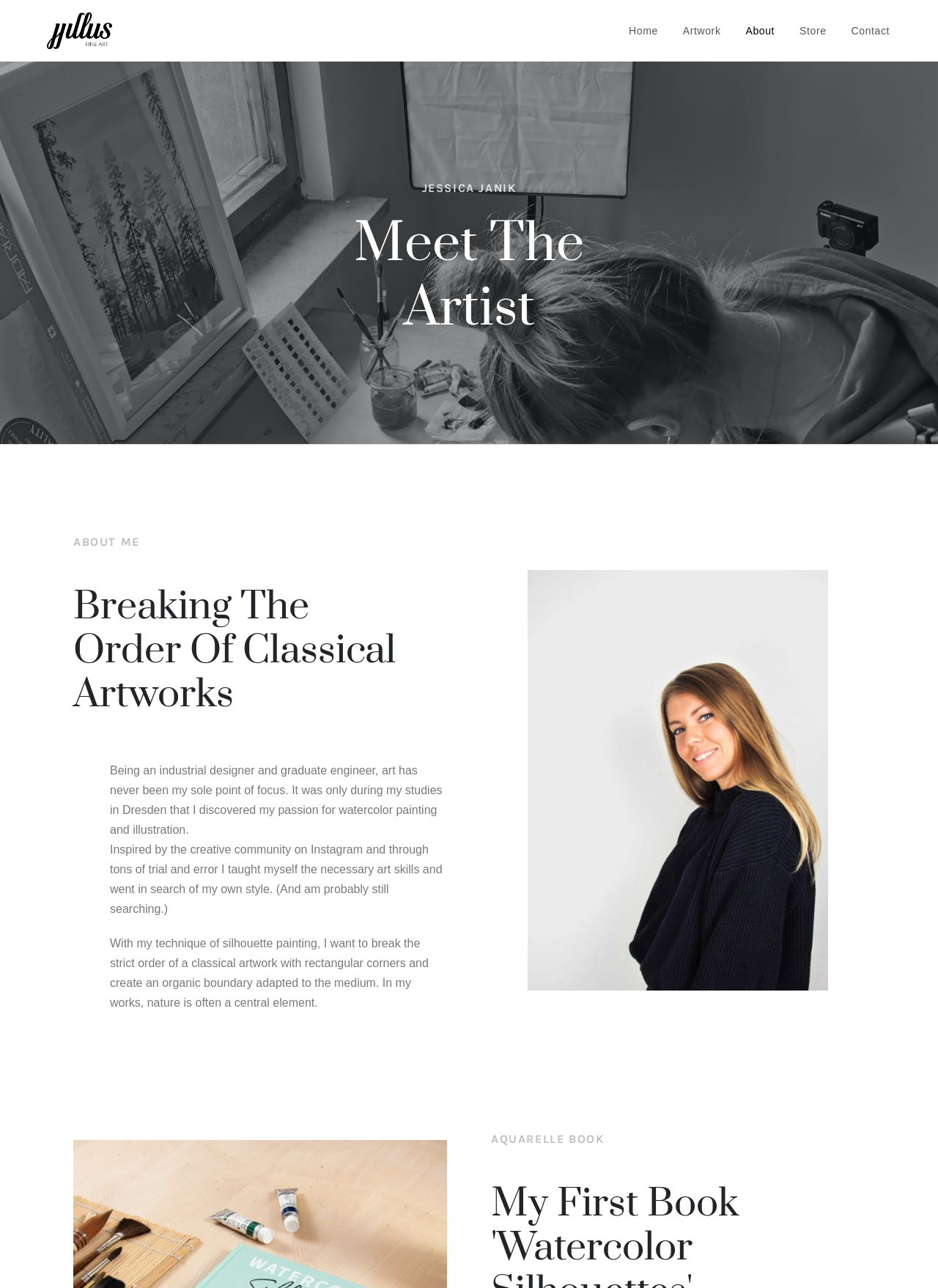Please respond to the question using a single word or phrase:
What is the artist's name?

Jessica Janik